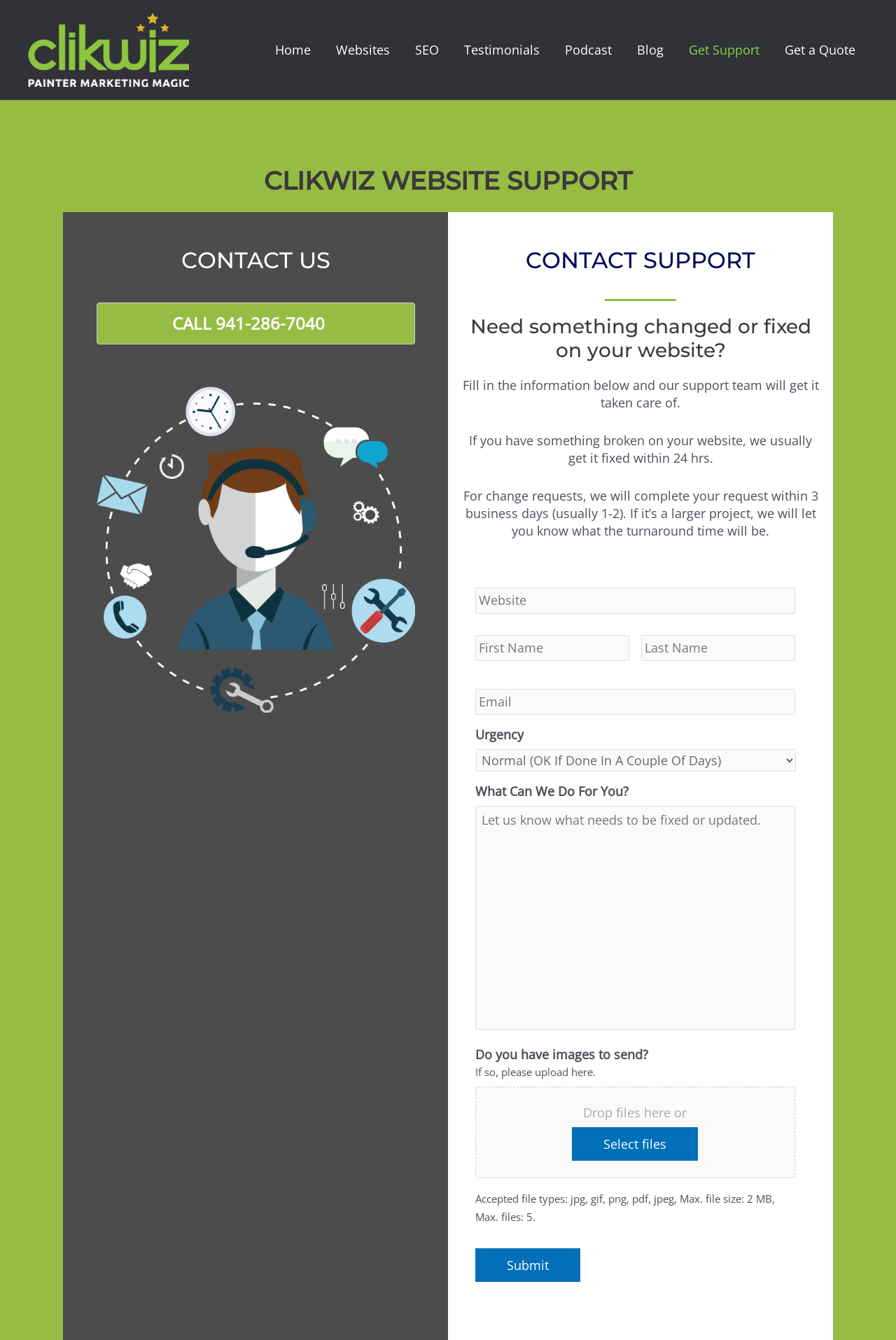What is the phone number to call for support?
Use the image to answer the question with a single word or phrase.

941-286-7040